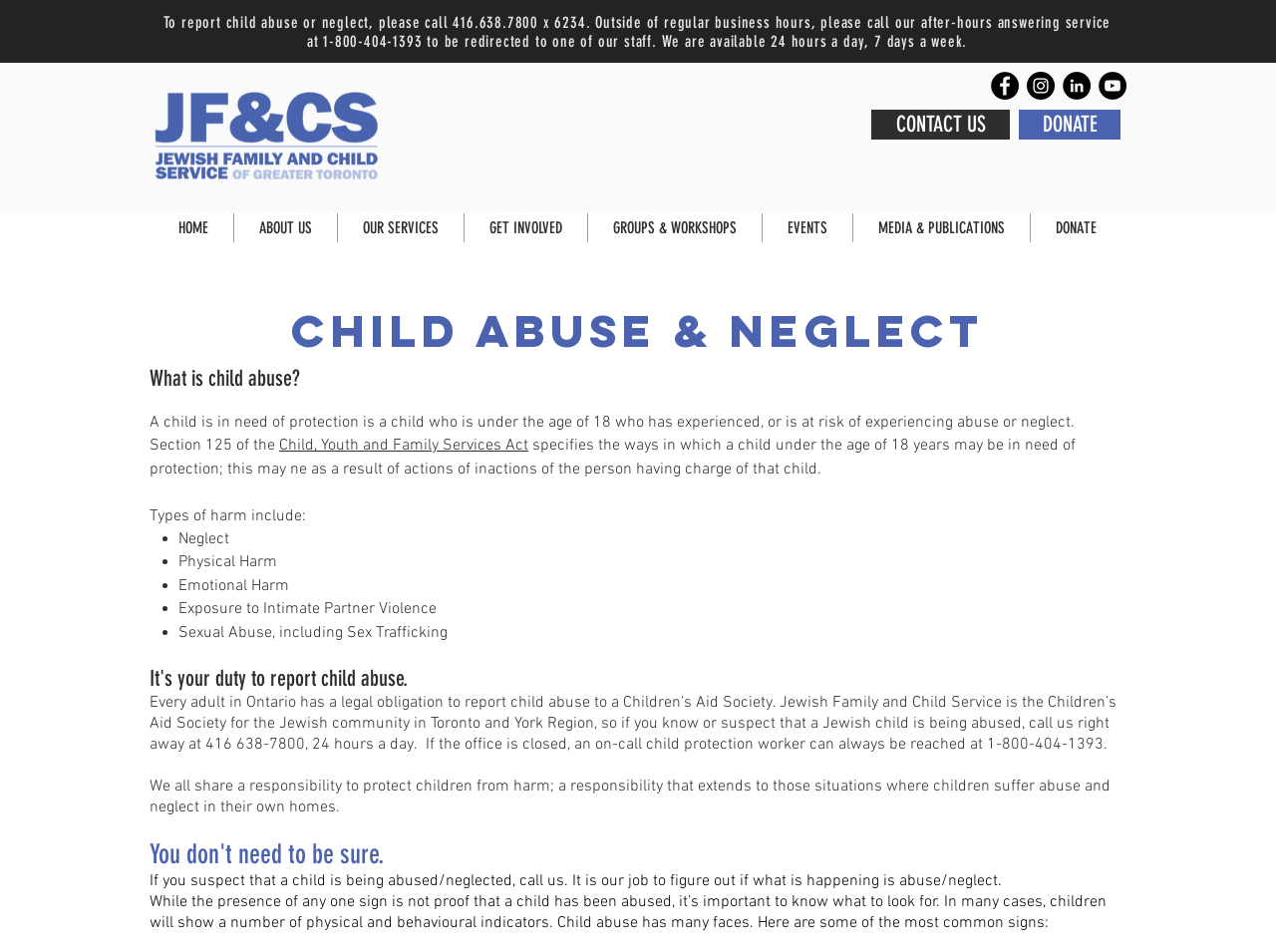Describe all the significant parts and information present on the webpage.

The webpage is about Jewish Family and Child Service, specifically focusing on child abuse and neglect. At the top of the page, there is a logo of JF&CS, accompanied by a social bar with links to Facebook, Instagram, LinkedIn, and YouTube. Below the logo, there are two paragraphs of text providing information on how to report child abuse or neglect, including phone numbers to call.

On the left side of the page, there is a navigation menu with links to various sections of the website, including Home, About Us, Our Services, Get Involved, Groups & Workshops, Events, Media & Publications, and Donate.

The main content of the page is divided into sections, starting with a heading "child abuse & neglect". The first section explains what child abuse is, citing Section 125 of the Child, Youth and Family Services Act. It then lists types of harm, including neglect, physical harm, emotional harm, exposure to intimate partner violence, and sexual abuse.

The following sections provide more information on the signs of child abuse and the importance of reporting it. There are also calls to action, encouraging readers to report suspected child abuse or neglect to Jewish Family and Child Service. Throughout the page, there are multiple paragraphs of text providing detailed information on the topic.